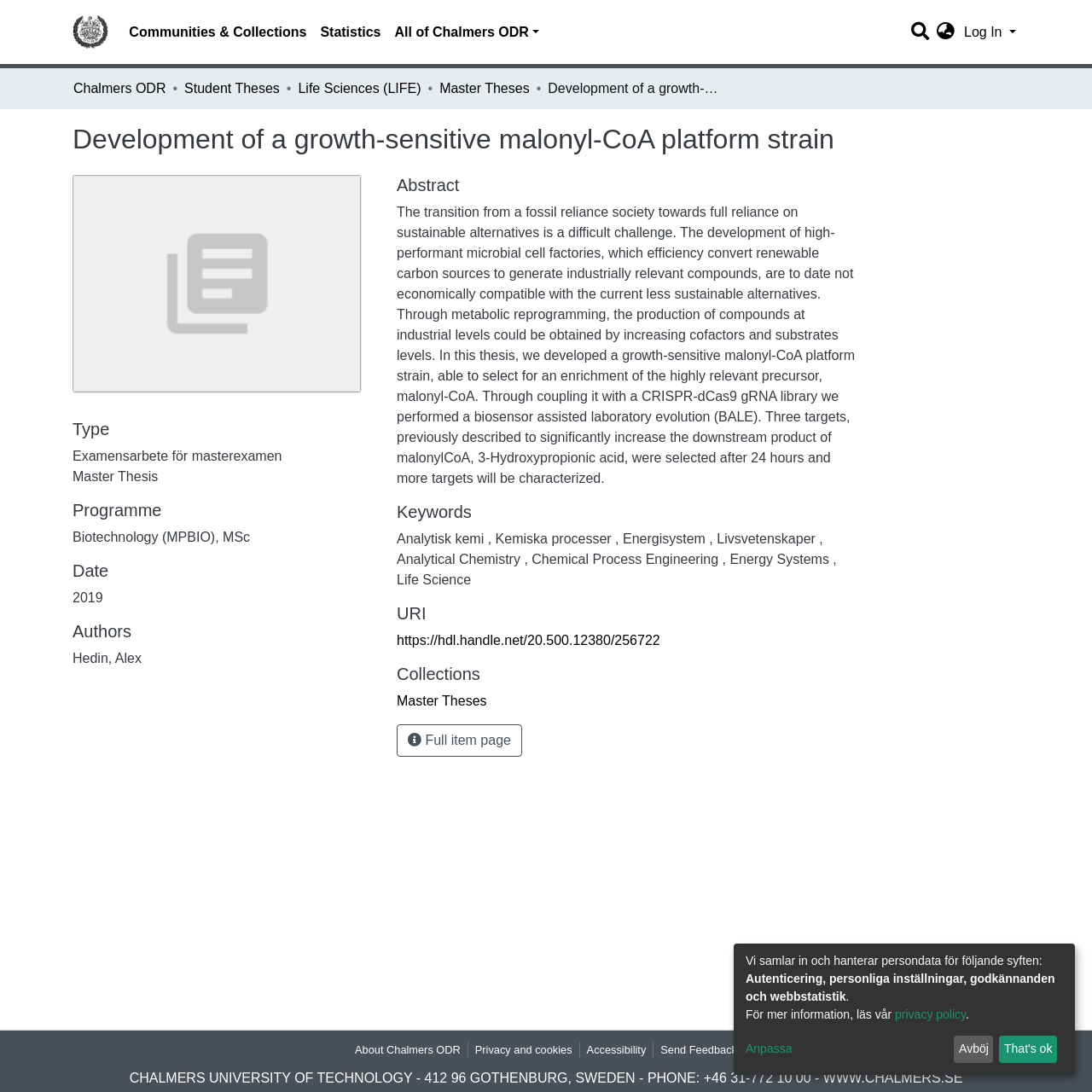Look at the image and answer the question in detail:
What type of thesis is presented?

I inferred this answer by looking at the 'Type' section of the webpage, which explicitly states 'Examensarbete för masterexamen' and 'Master Thesis'.